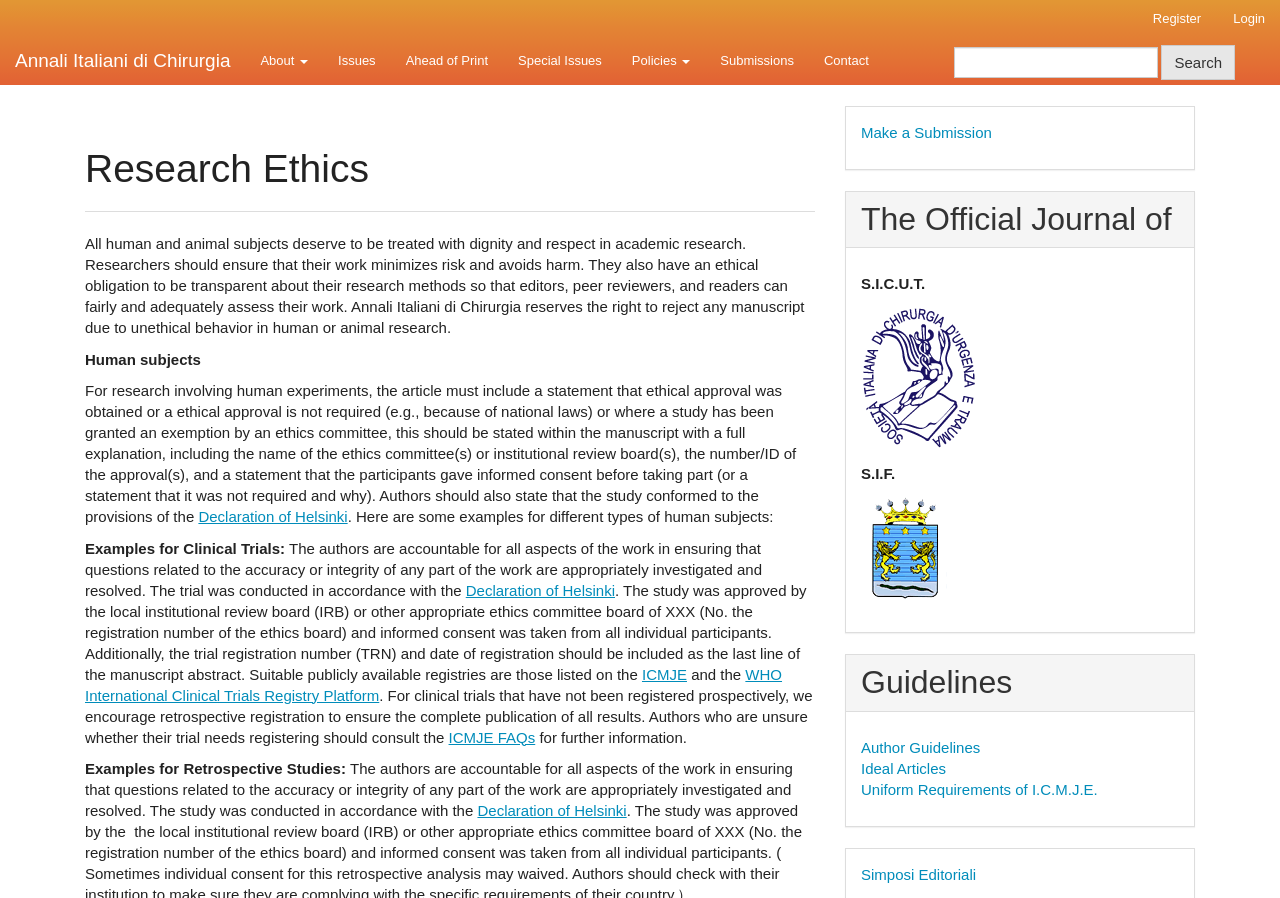What is the name of the organization associated with the journal?
Please give a detailed and elaborate answer to the question based on the image.

I found the names of the associated organizations by looking at the 'The Official Journal of' section, which lists S.I.C.U.T. and S.I.F. as the organizations affiliated with the journal.